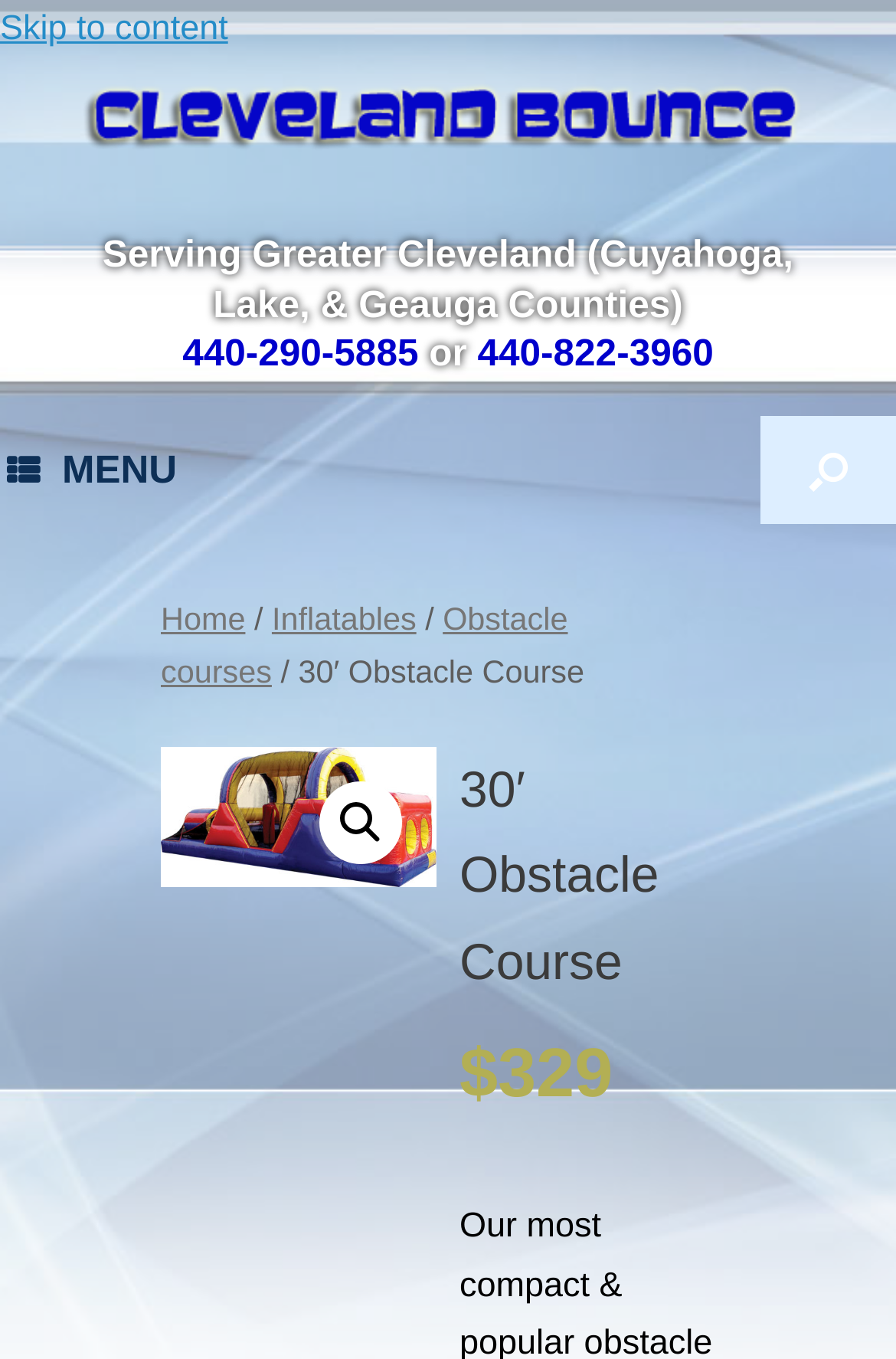Find the bounding box coordinates of the element to click in order to complete the given instruction: "Open the search."

[0.849, 0.306, 1.0, 0.386]